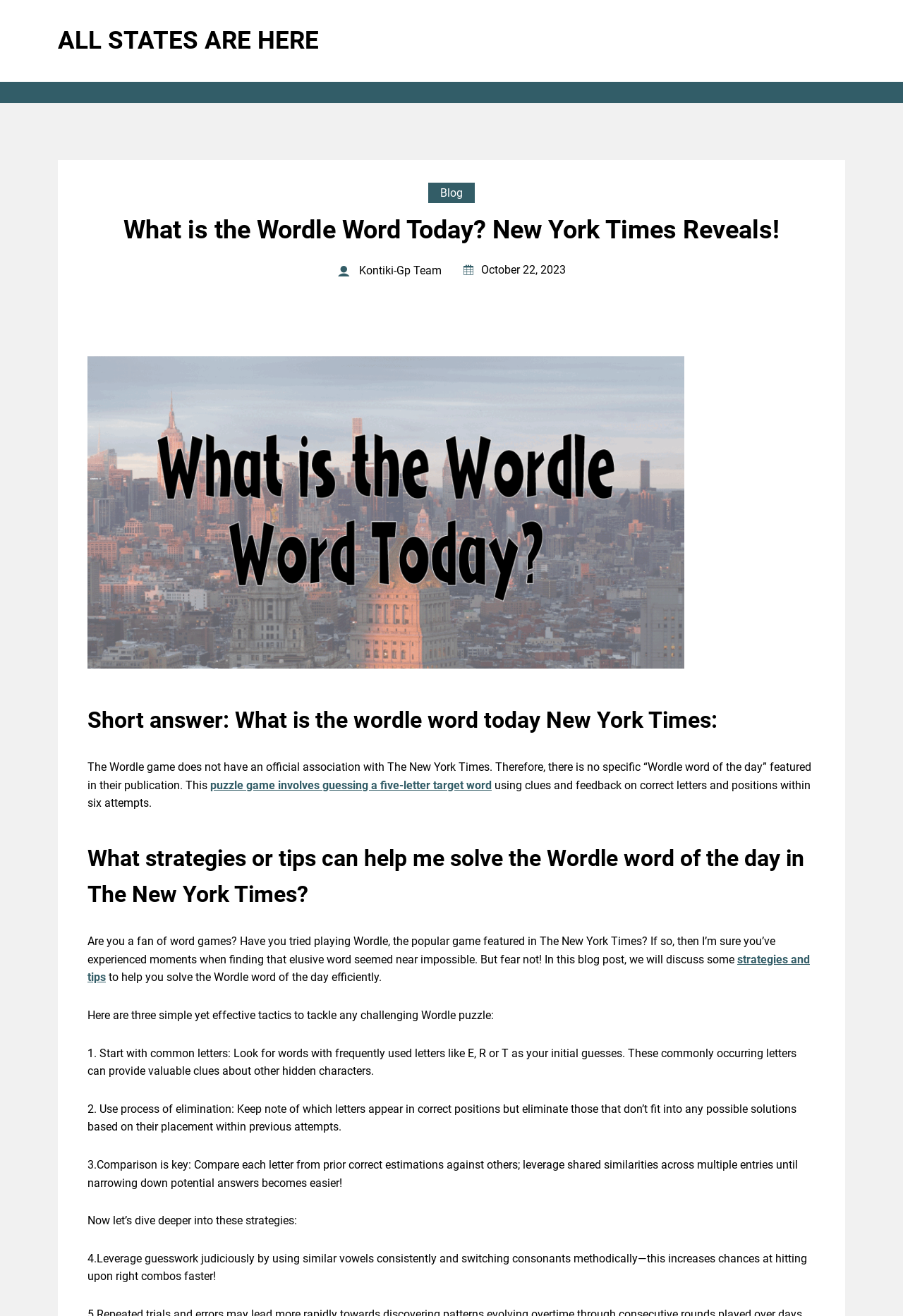How many tactics are discussed to tackle challenging Wordle puzzles?
Analyze the image and deliver a detailed answer to the question.

The webpage discusses three simple yet effective tactics to tackle any challenging Wordle puzzle, which are starting with common letters, using process of elimination, and comparison.